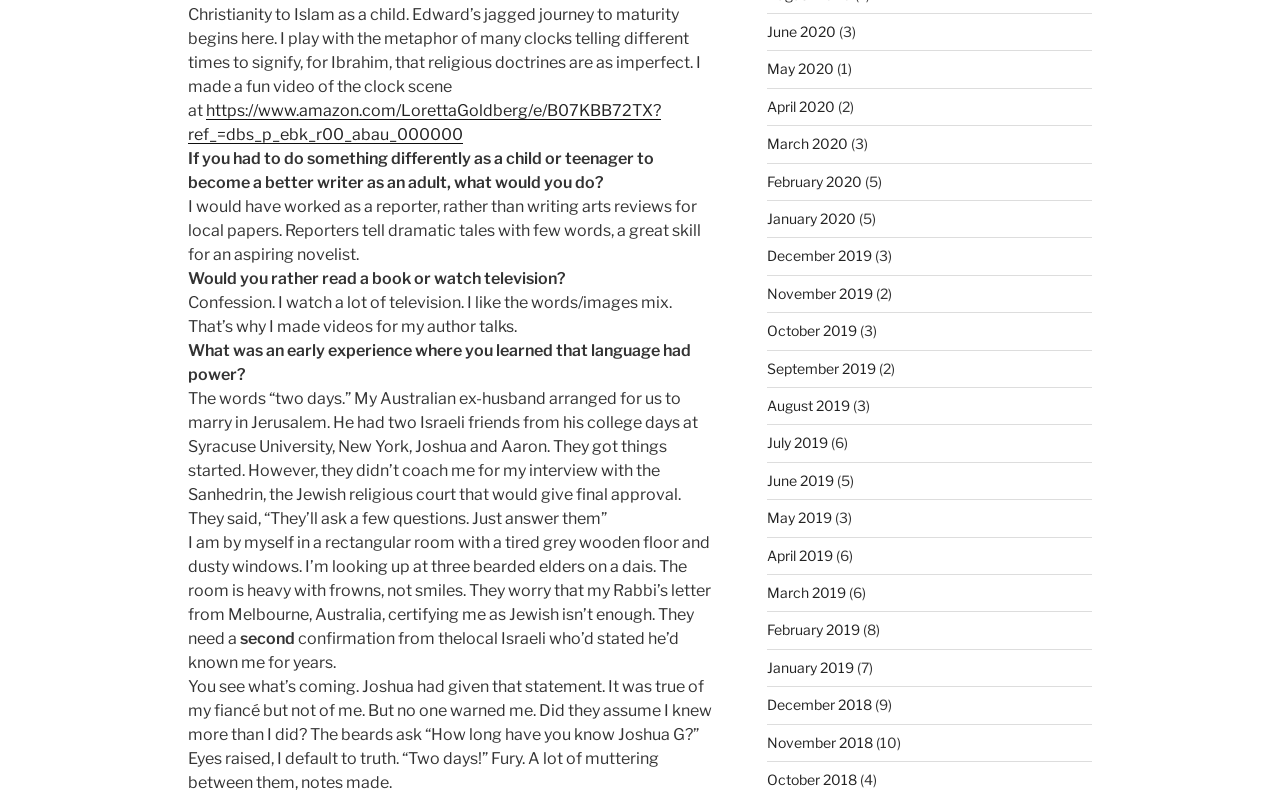Examine the image carefully and respond to the question with a detailed answer: 
What is the author's preference for leisure activity?

The author's preference for leisure activity can be determined from the text, which states 'I watch a lot of television. I like the words/images mix.' This suggests that the author prefers watching television over reading a book.